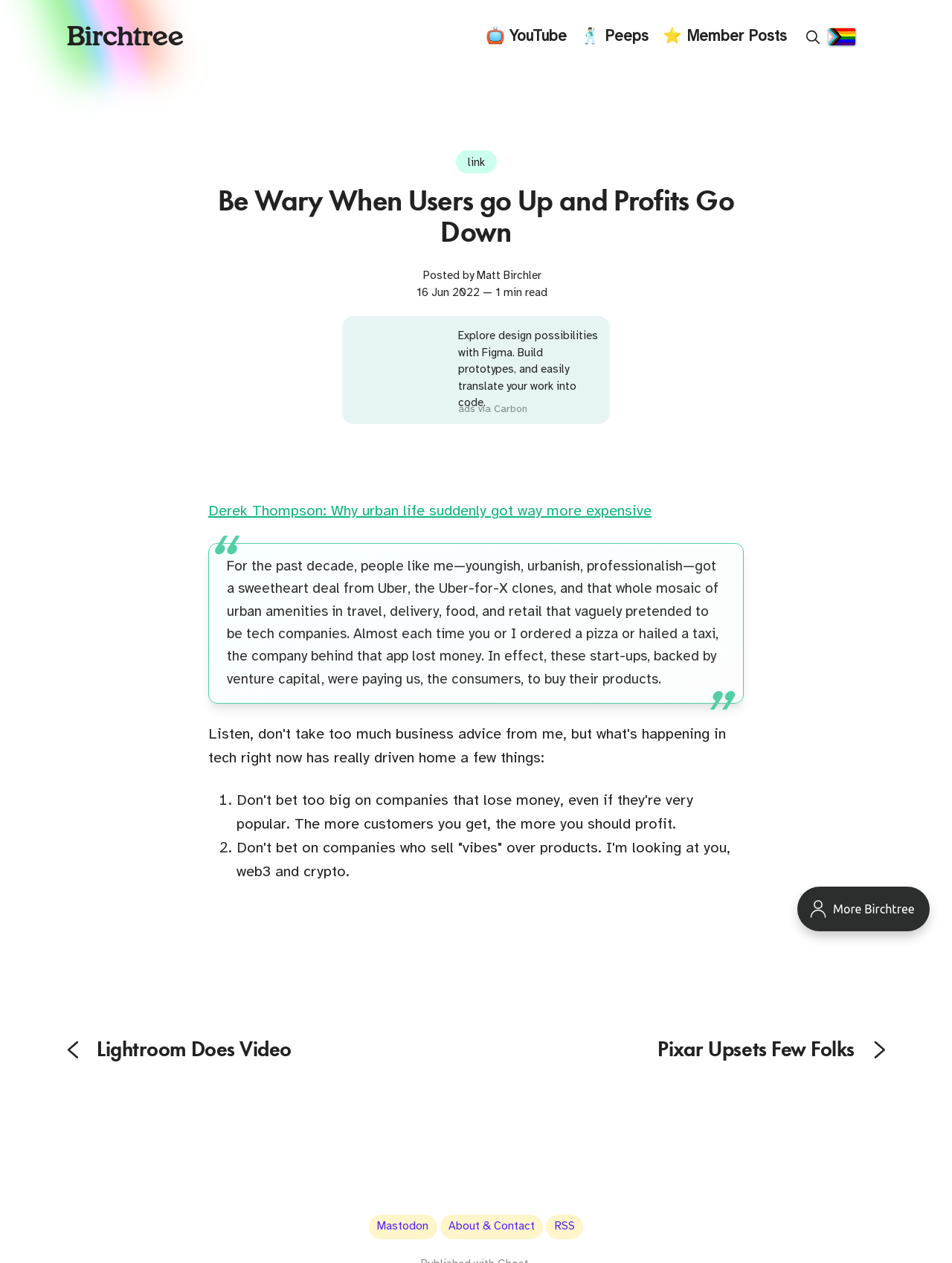Based on the element description 🕺🏻 Peeps, identify the bounding box of the UI element in the given webpage screenshot. The coordinates should be in the format (top-left x, top-left y, bottom-right x, bottom-right y) and must be between 0 and 1.

[0.61, 0.02, 0.681, 0.038]